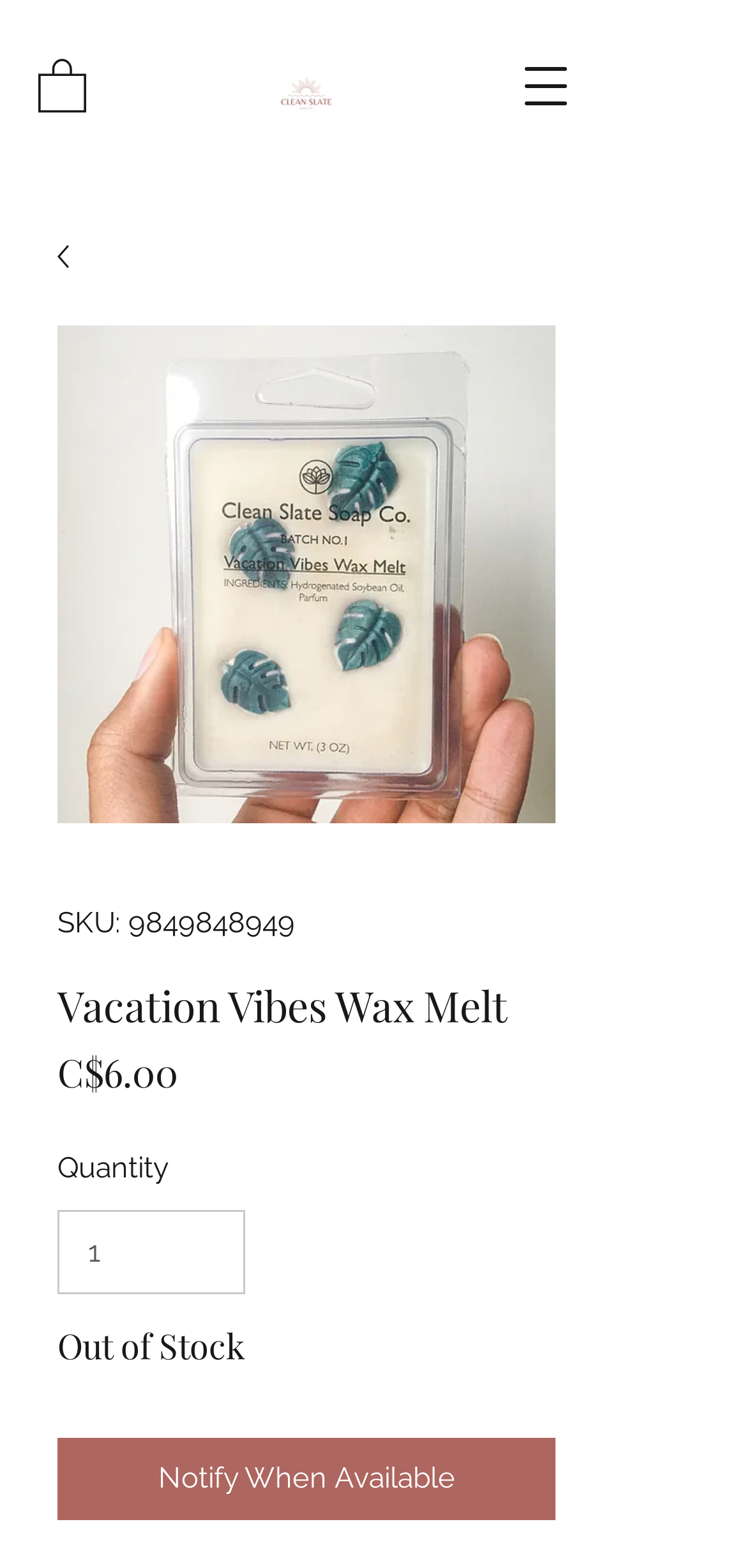Write a detailed summary of the webpage.

The webpage is about a product called "Vacation Vibes Wax Melt" from Clean Slate Soap Co. At the top left, there is a small logo image of CSSC LOGOS (1).png, and next to it, there is another small image. On the top right, there is a button to open a navigation menu. 

Below the navigation button, there is a large image of the "Vacation Vibes Wax Melt" product, taking up most of the width. Above the product image, there is a link with no text. 

To the left of the product image, there are several lines of text. The first line is the product name "Vacation Vibes Wax Melt" in a heading format. Below it, there is a line of text showing the product's SKU number. The next line shows the price "C$6.00" with a label "Price" next to it. 

Further down, there is a line of text "Quantity" with a spin button next to it, allowing users to select a quantity. Below it, there is a notification that the product is "Out of Stock". Finally, there is a button to "Notify When Available" when the product is restocked.